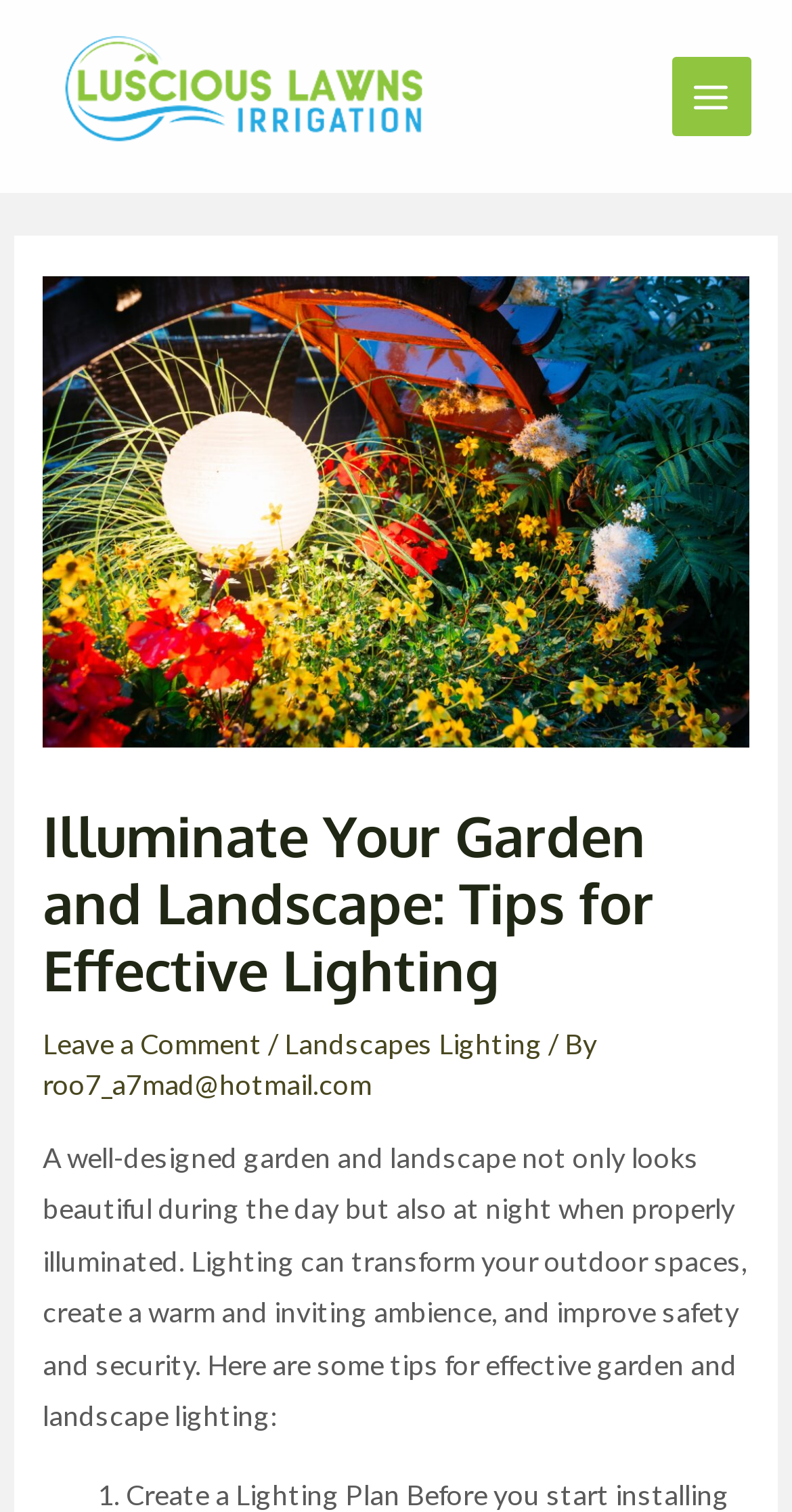Identify the coordinates of the bounding box for the element described below: "Leave a Comment". Return the coordinates as four float numbers between 0 and 1: [left, top, right, bottom].

[0.054, 0.678, 0.331, 0.701]